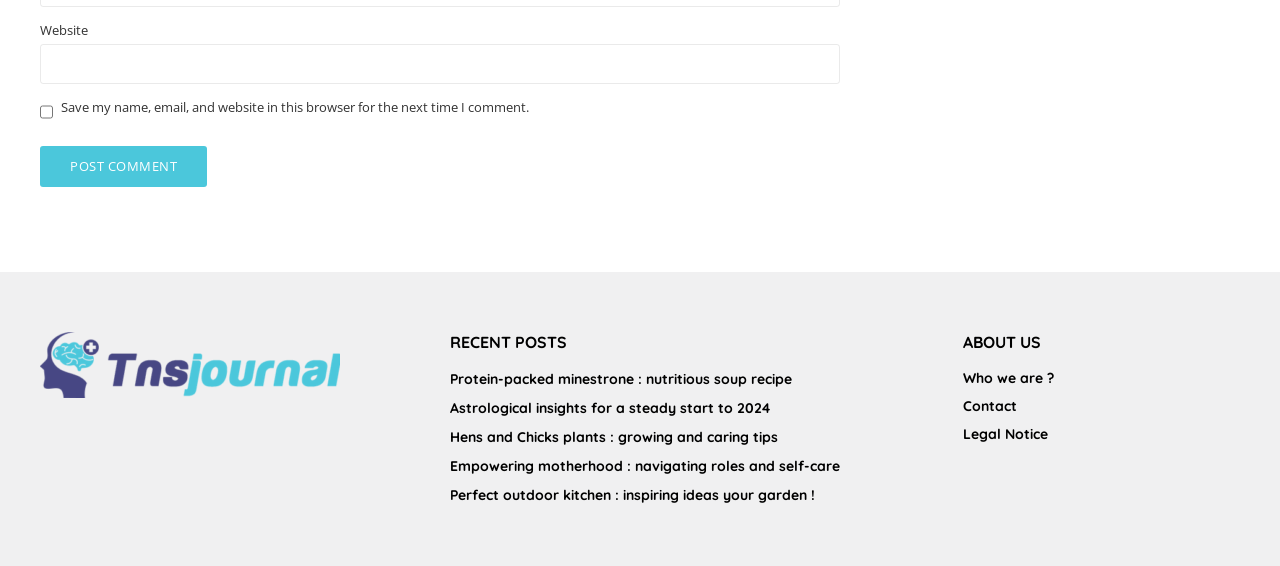How many headings are on the webpage?
Give a one-word or short phrase answer based on the image.

2